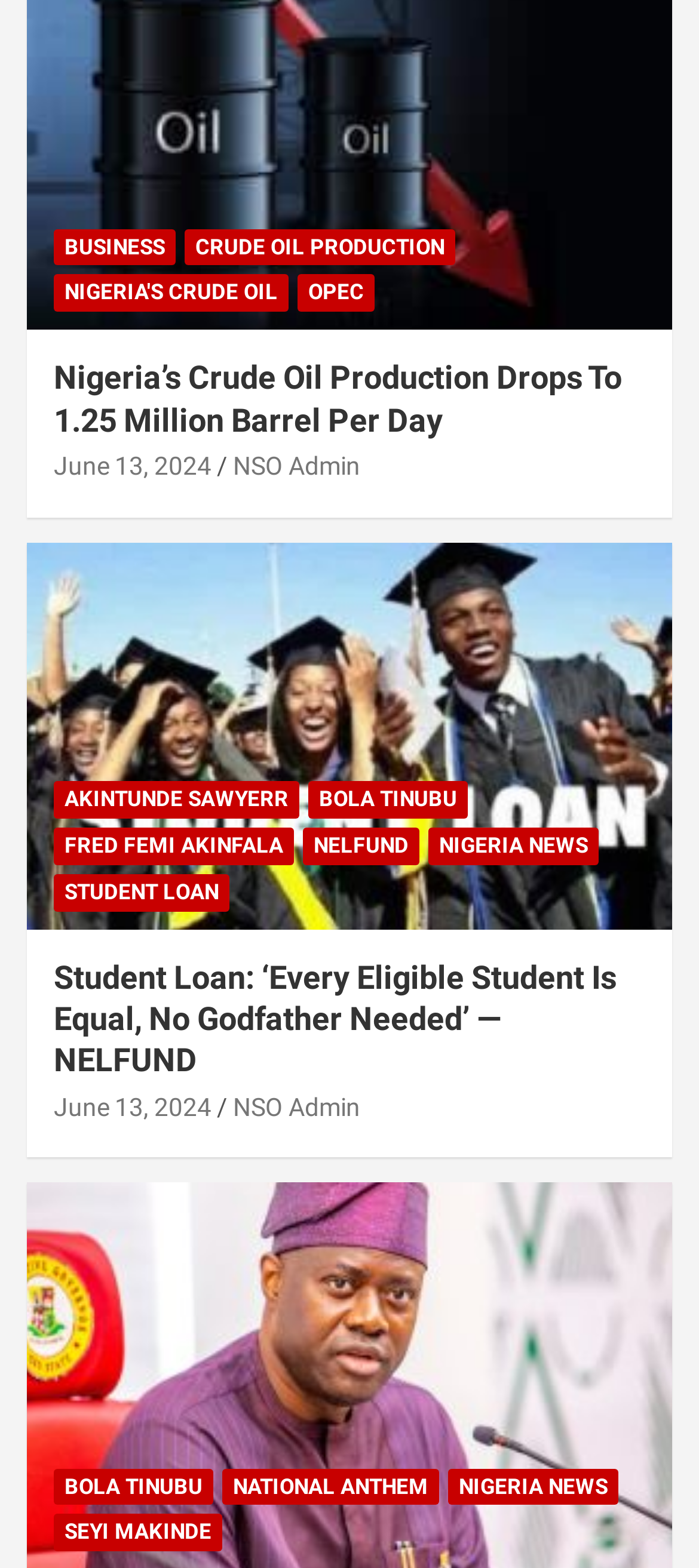What is the topic of the second news article?
Give a thorough and detailed response to the question.

The second news article is identified by the heading element 'Student Loan: ‘Every Eligible Student Is Equal, No Godfather Needed’ — NELFUND' and the link element 'Student Loan: ‘Every Eligible Student Is Equal, No Godfather Needed’ — NELFUND' with bounding box coordinates [0.077, 0.609, 0.923, 0.69] and [0.077, 0.611, 0.882, 0.688] respectively. The topic of this news article is Student Loan.